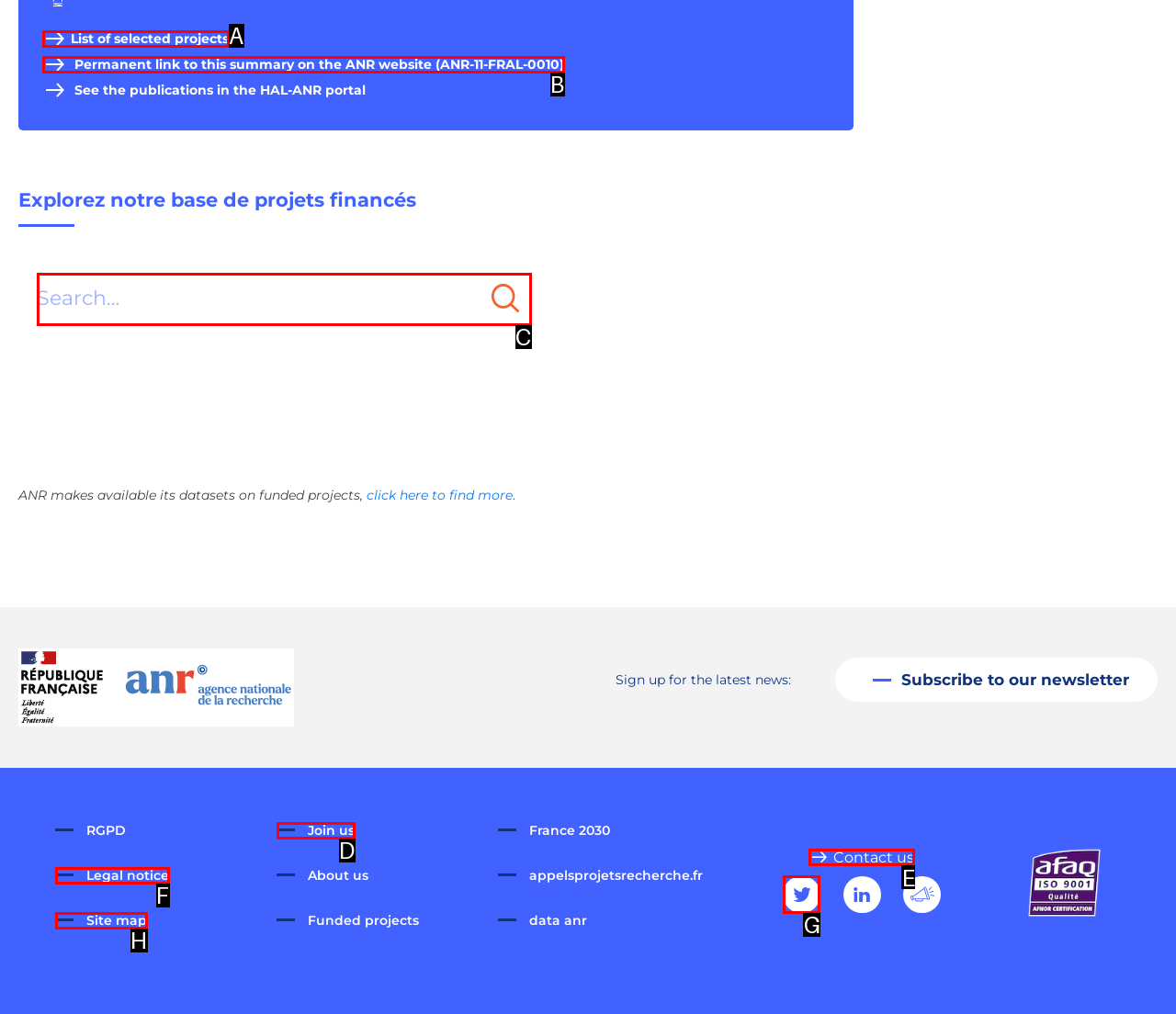Specify which UI element should be clicked to accomplish the task: Contact us. Answer with the letter of the correct choice.

E